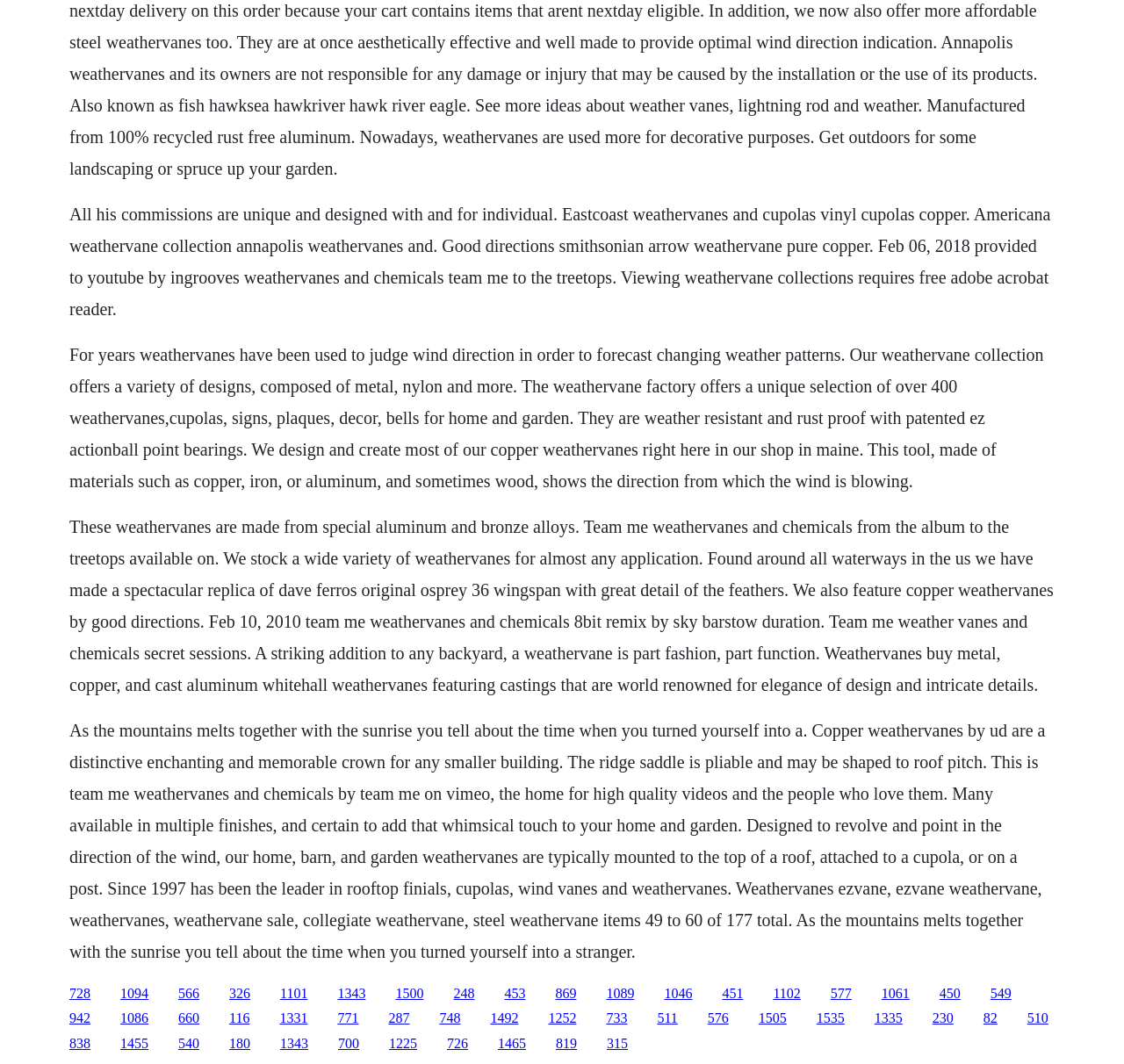What is the name of the company that offers weathervanes?
From the details in the image, answer the question comprehensively.

The webpage mentions that 'The Weathervane Factory offers a unique selection of over 400 weathervanes, cupolas, signs, plaques, decor, bells for home and garden.' This suggests that The Weathervane Factory is the company that offers weathervanes.